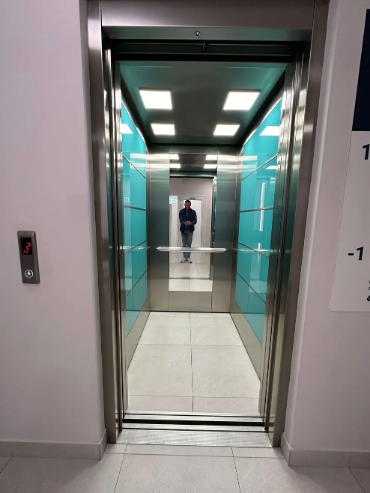What type of lights are above the elevator?
Based on the image content, provide your answer in one word or a short phrase.

LED lights